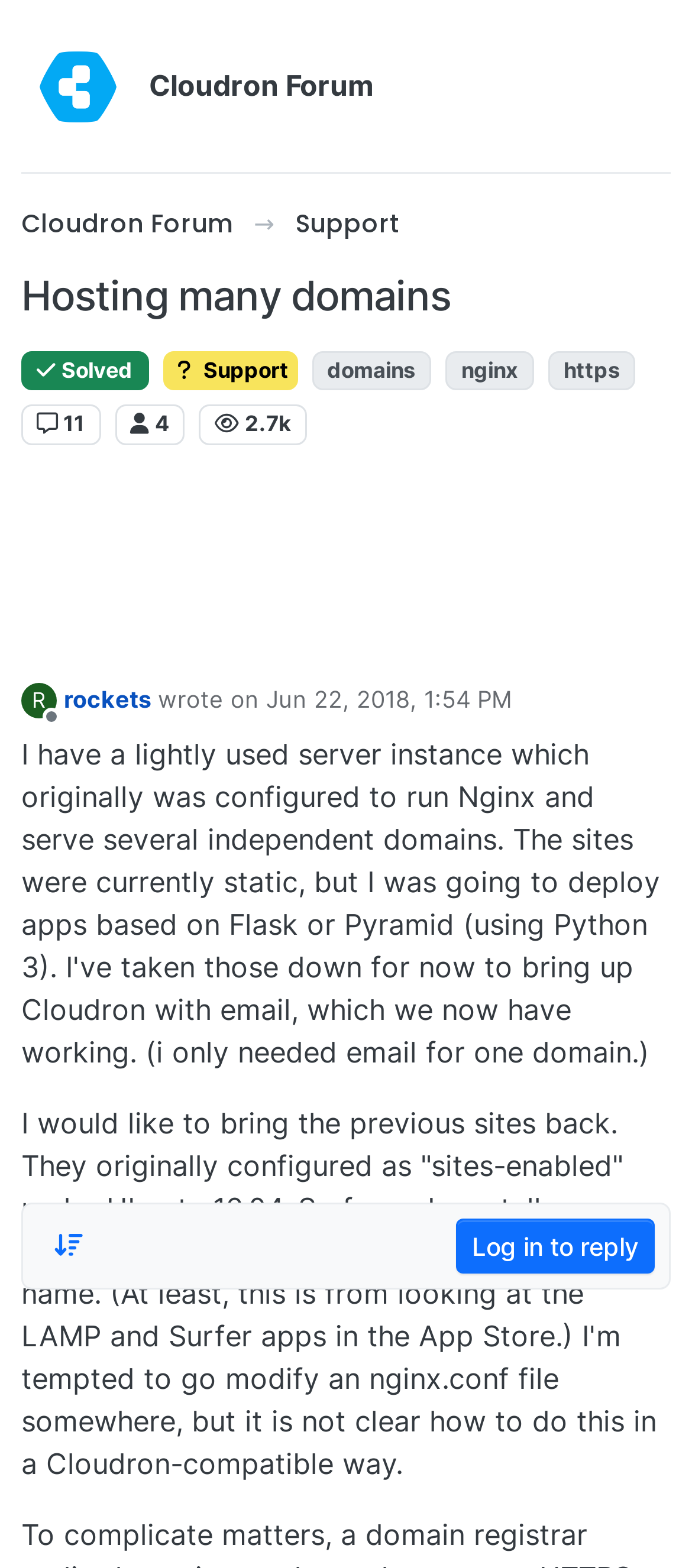Could you locate the bounding box coordinates for the section that should be clicked to accomplish this task: "Visit the documentation for adding domains".

[0.031, 0.628, 0.89, 0.65]